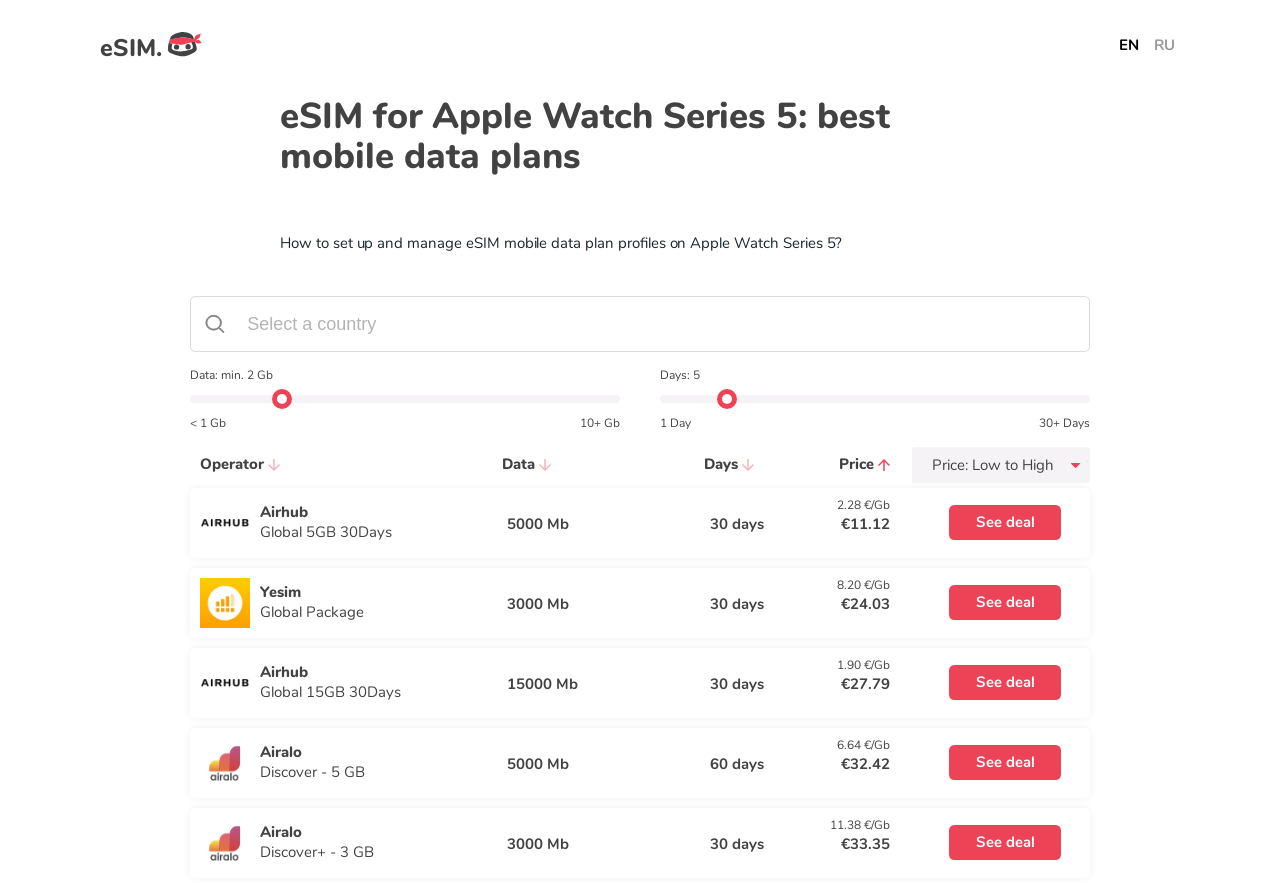Refer to the image and answer the question with as much detail as possible: How many operators are listed on this webpage?

After analyzing the webpage's content, I found four operators listed: Airhub, Yesim, Airalo, and Airhub again (with a different plan). These operators are listed with their respective eSIM plans, prices, and details.